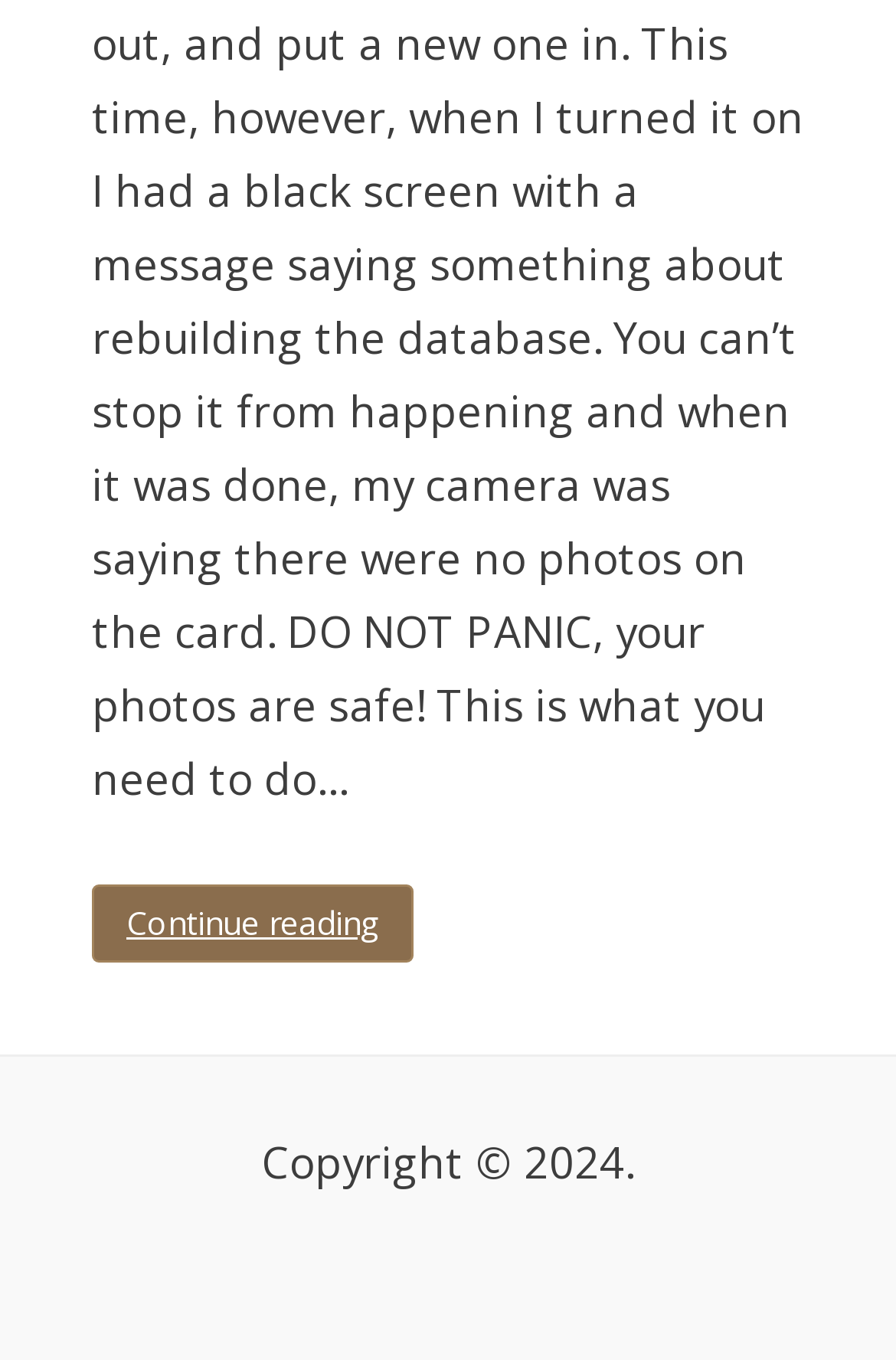Find the bounding box of the UI element described as: "sony". The bounding box coordinates should be given as four float values between 0 and 1, i.e., [left, top, right, bottom].

[0.1, 0.967, 0.169, 0.995]